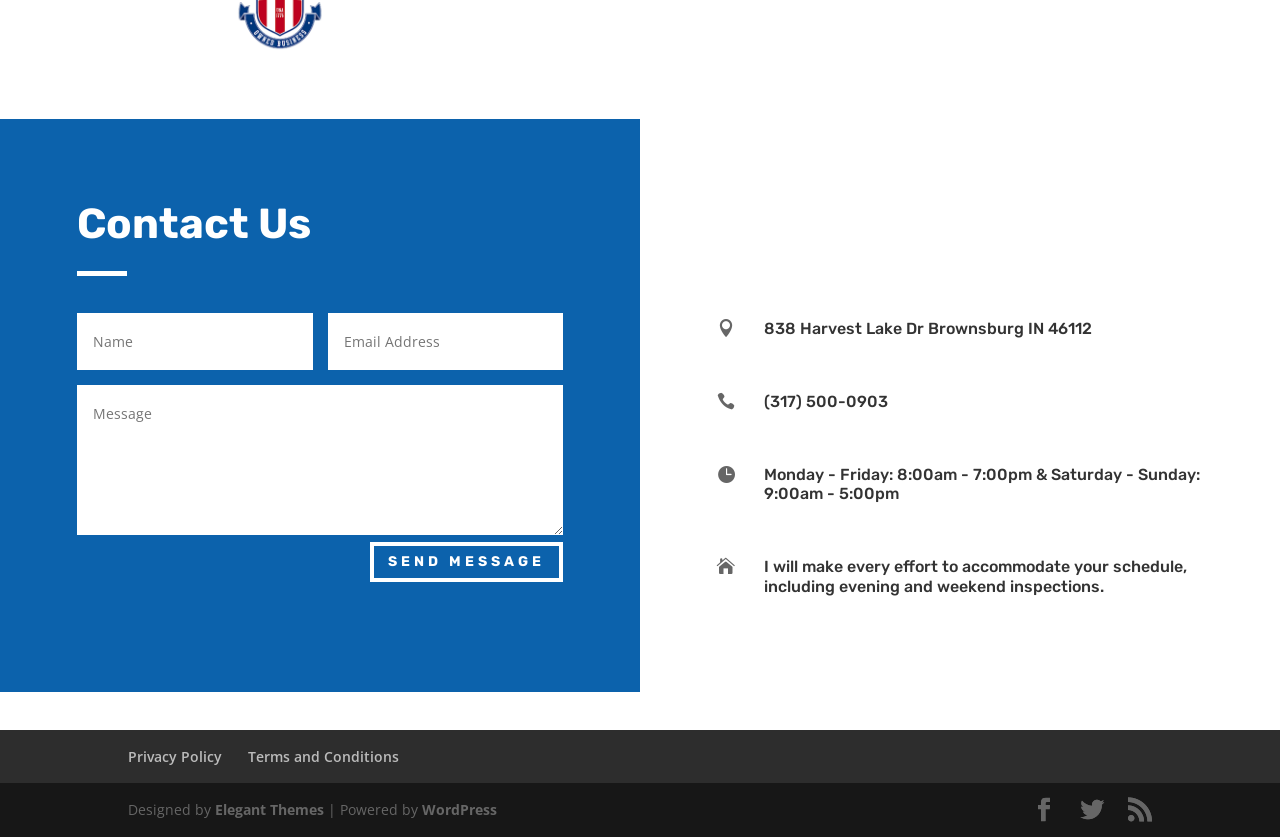Using the format (top-left x, top-left y, bottom-right x, bottom-right y), provide the bounding box coordinates for the described UI element. All values should be floating point numbers between 0 and 1: Terms and Conditions

[0.194, 0.892, 0.312, 0.915]